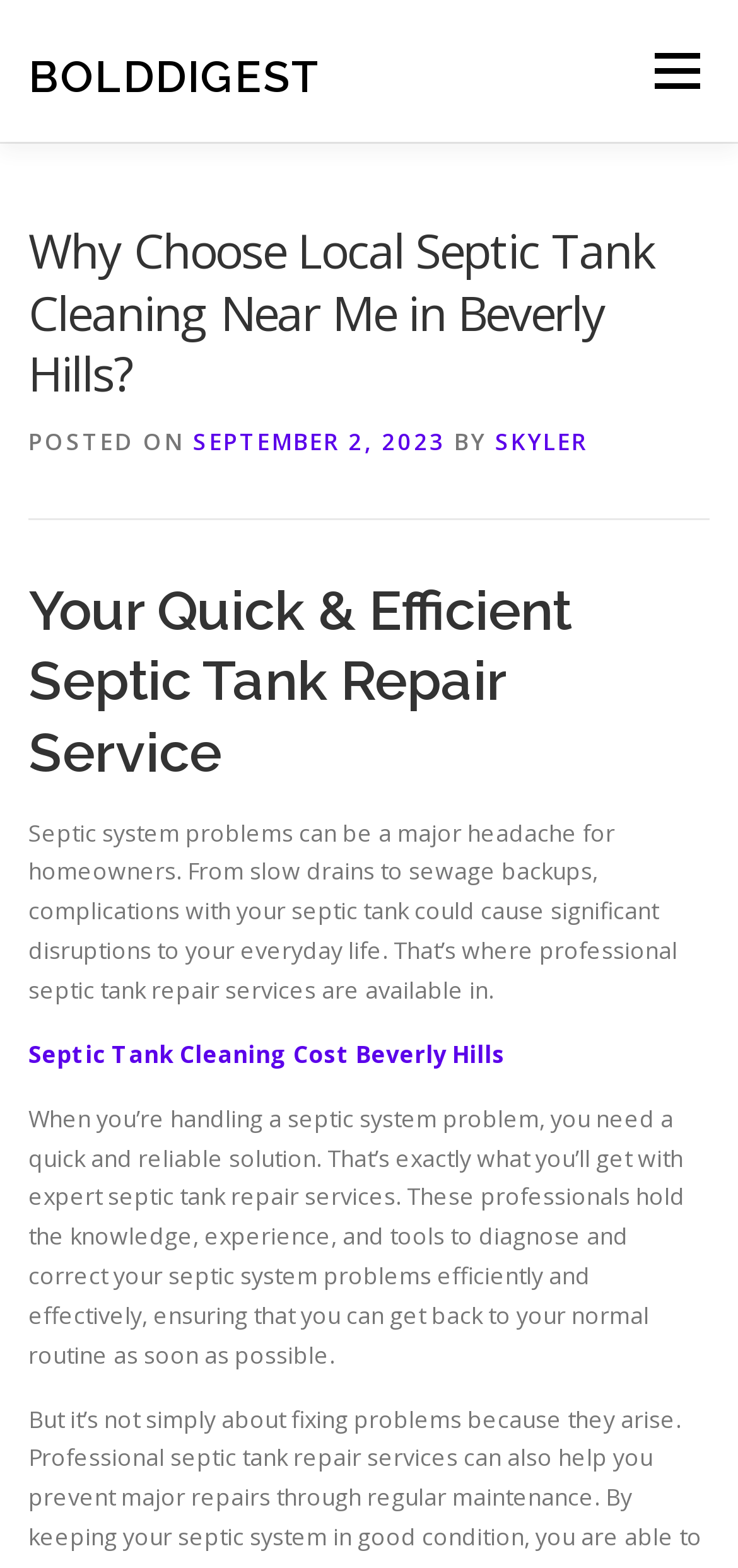Identify the bounding box coordinates of the HTML element based on this description: "September 2, 2023".

[0.262, 0.271, 0.604, 0.291]